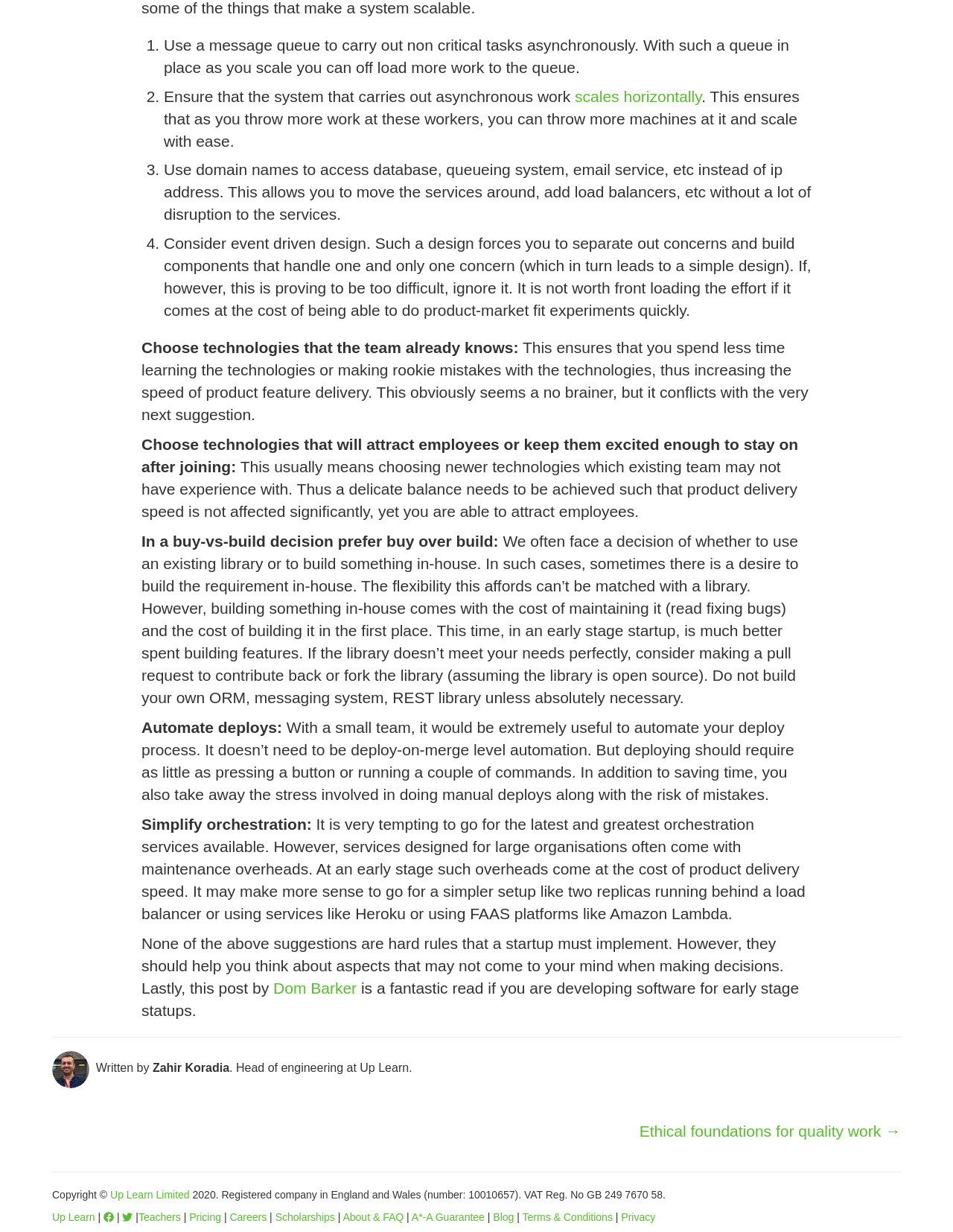Find the bounding box coordinates for the area you need to click to carry out the instruction: "Check the terms and conditions". The coordinates should be four float numbers between 0 and 1, indicated as [left, top, right, bottom].

[0.548, 0.983, 0.646, 0.993]